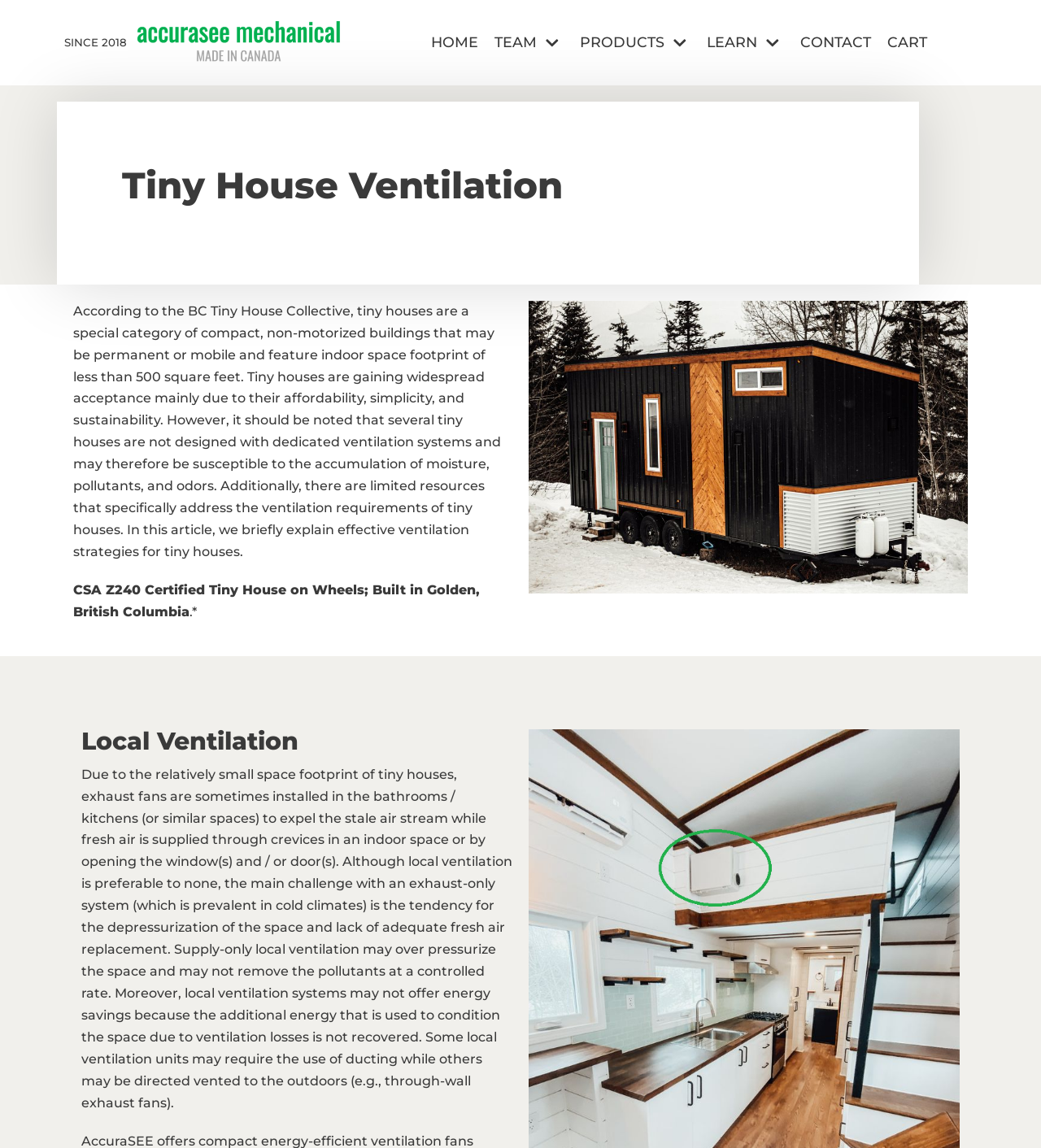Pinpoint the bounding box coordinates of the area that must be clicked to complete this instruction: "learn about tiny house ventilation".

[0.679, 0.027, 0.753, 0.047]